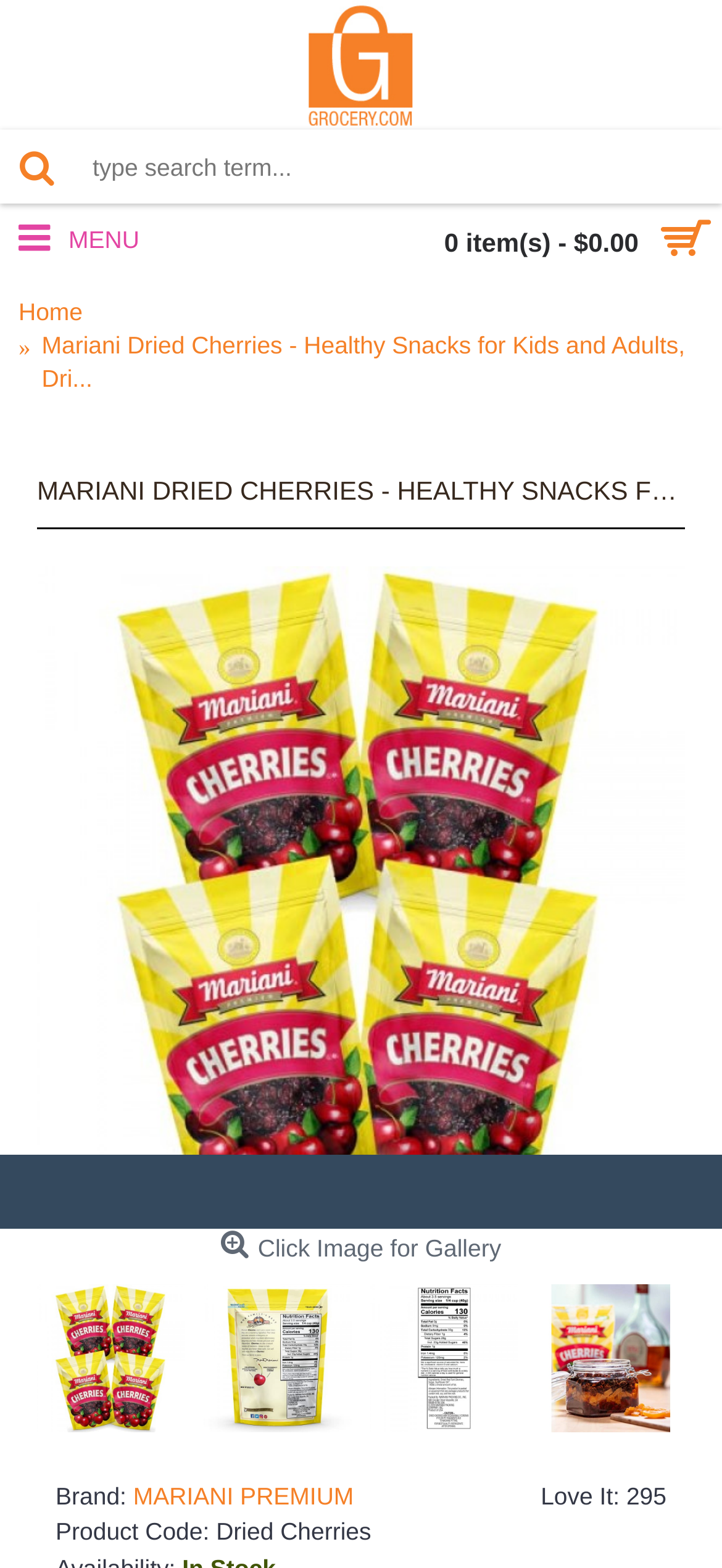Describe the webpage in detail, including text, images, and layout.

The webpage is about Mariani Dried Cherries, a healthy snack option for kids and adults. At the top, there is a navigation menu with a link to "Grocery.com" and a search bar where users can type in search terms. Next to the search bar, there is a button with a magnifying glass icon. On the right side of the navigation menu, there is a button displaying the number of items in the shopping cart and the total cost.

Below the navigation menu, there are links to "Home" and the product title "Mariani Dried Cherries - Healthy Snacks for Kids and Adults, Dri...". The product title is also displayed as a heading, followed by a large image of the product.

Under the product image, there is a link to view a gallery of images. Below the image, there are four smaller images of the product, each with a link to view more details. To the right of the images, there are two lines of text displaying customer reviews, with "Love It: 295" and the brand name "MARIANI PREMIUM" with a link to the brand page. Below the brand name, there is a product code "Dried Cherries" displayed as static text.

Overall, the webpage is focused on showcasing the product and providing easy navigation to related information and purchasing options.